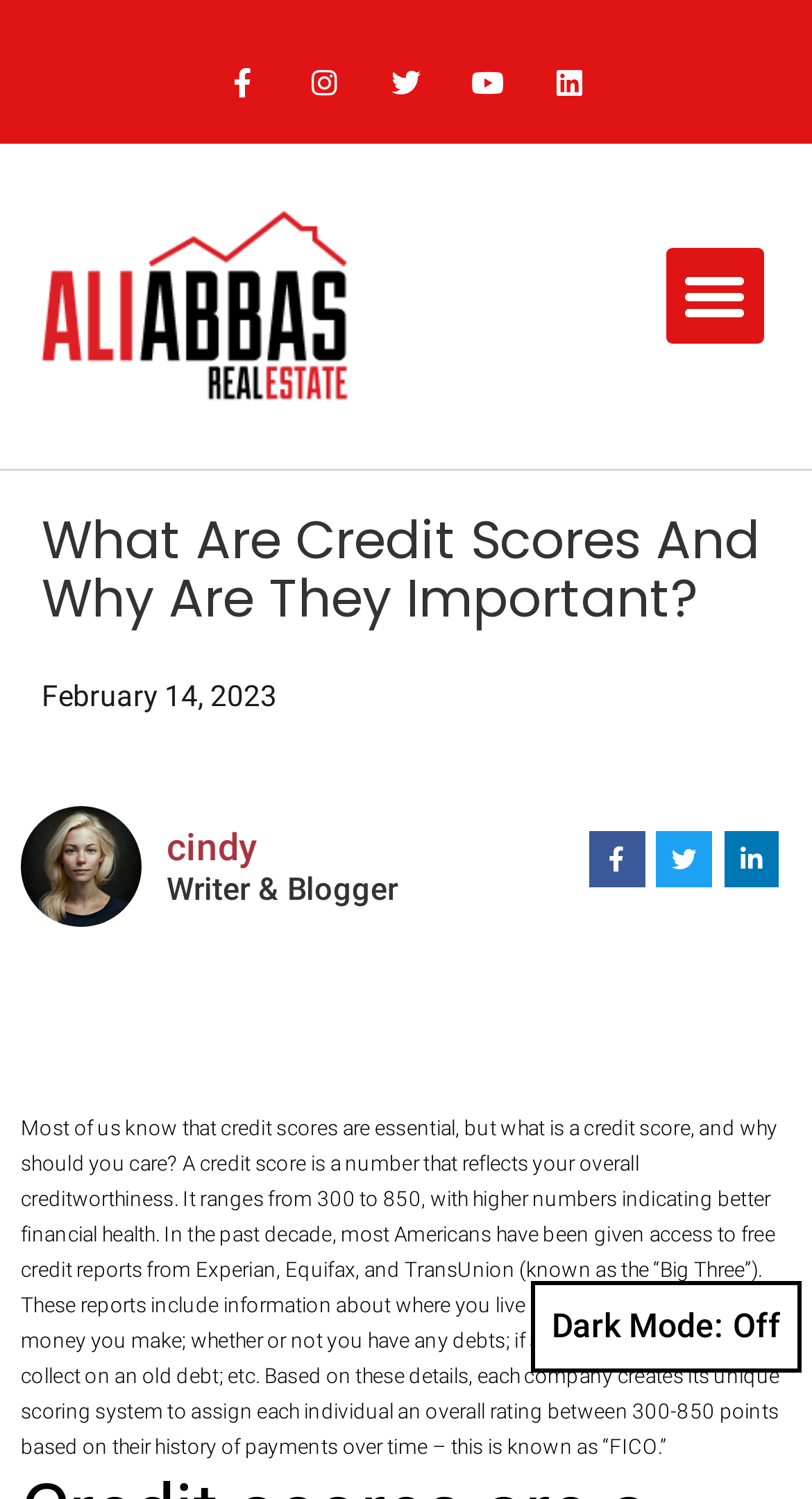Can you determine the bounding box coordinates of the area that needs to be clicked to fulfill the following instruction: "Click the Facebook link"?

[0.249, 0.028, 0.349, 0.082]